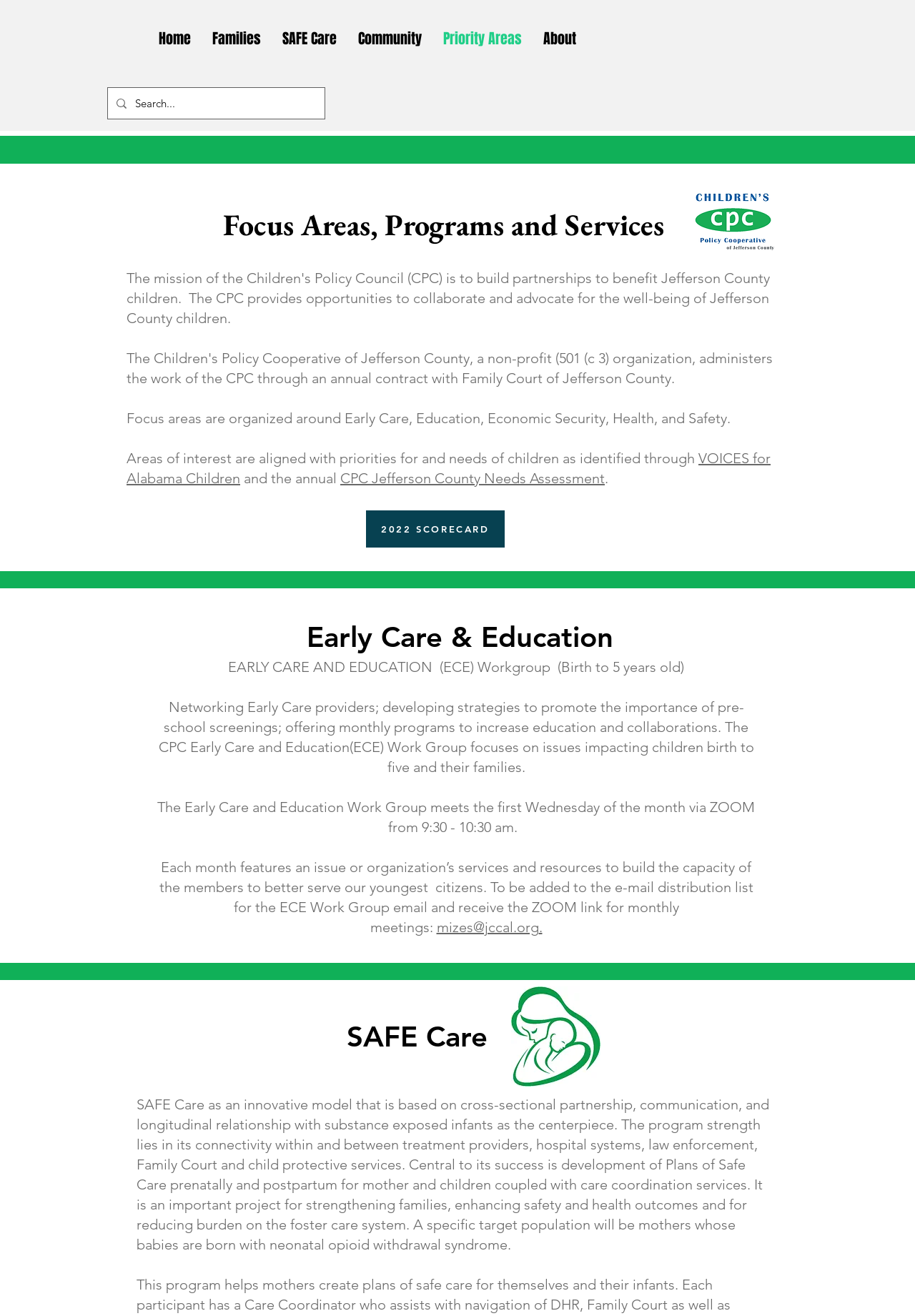Locate the bounding box coordinates of the region to be clicked to comply with the following instruction: "Learn more about SAFE Care". The coordinates must be four float numbers between 0 and 1, in the form [left, top, right, bottom].

[0.379, 0.772, 0.541, 0.803]